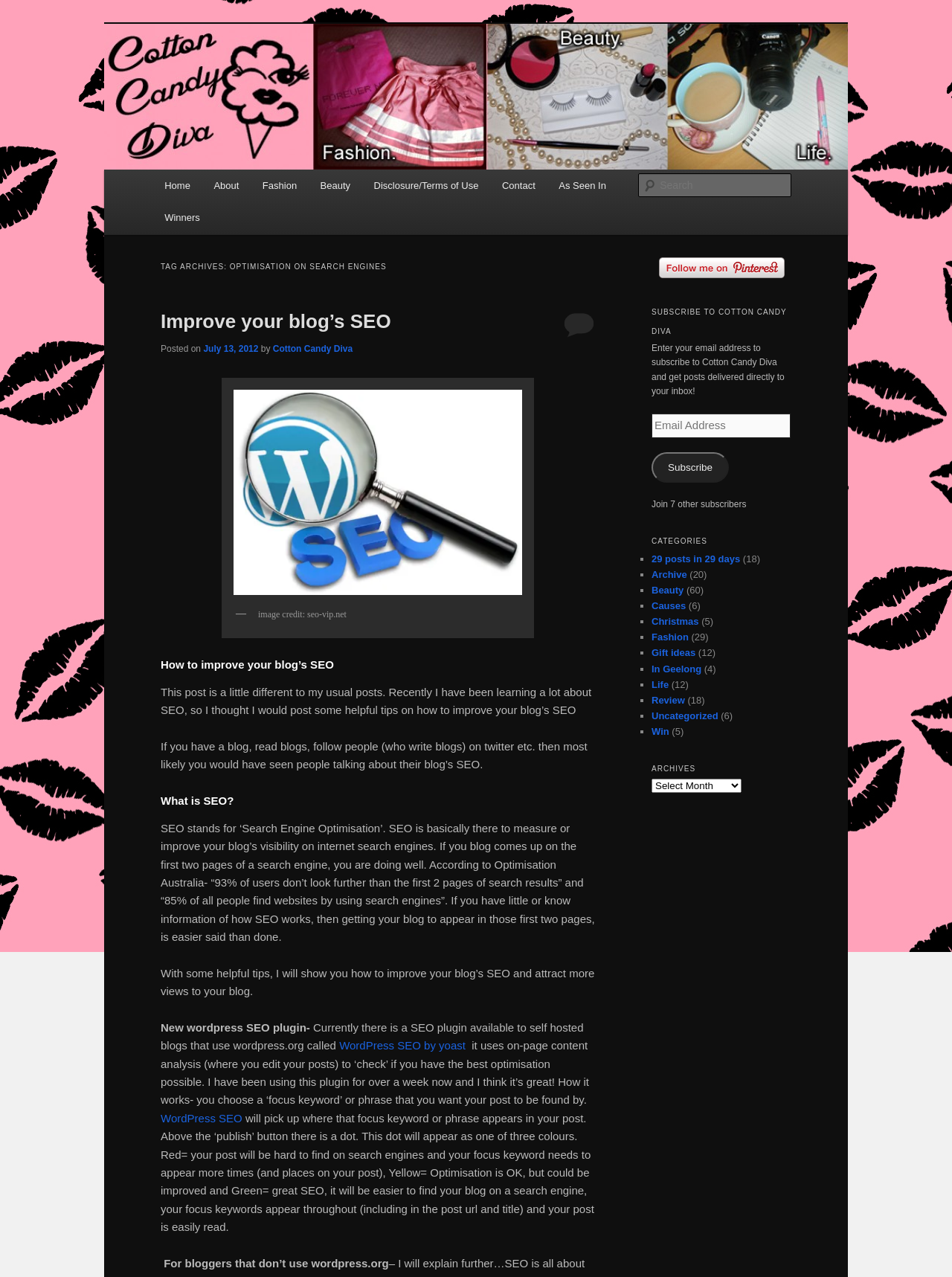Elaborate on the webpage's design and content in a detailed caption.

The webpage is about Cotton Candy Diva, a blog that focuses on fashion, beauty, and lifestyle. At the top, there is a header section with a logo and a navigation menu that includes links to the home page, about page, fashion, beauty, and other categories. Below the header, there is a search bar where users can enter keywords to search for specific content on the blog.

The main content area is divided into two sections. On the left, there is a list of categories, including 29 posts in 29 days, archive, beauty, causes, Christmas, fashion, gift ideas, and life. Each category has a number of posts associated with it, indicated in parentheses.

On the right, there is a blog post titled "Optimisation on search engines" that discusses the importance of search engine optimization (SEO) for bloggers. The post includes a brief introduction, followed by a section that explains what SEO is and how it works. There are also tips on how to improve a blog's SEO, including the use of a WordPress SEO plugin.

Below the blog post, there is a section that allows users to subscribe to the blog via email. Users can enter their email address and click the "Subscribe" button to receive updates from the blog.

In the bottom right corner, there is a section that displays the number of subscribers to the blog, which is currently 7. There are also links to follow the blog on Pinterest and other social media platforms.